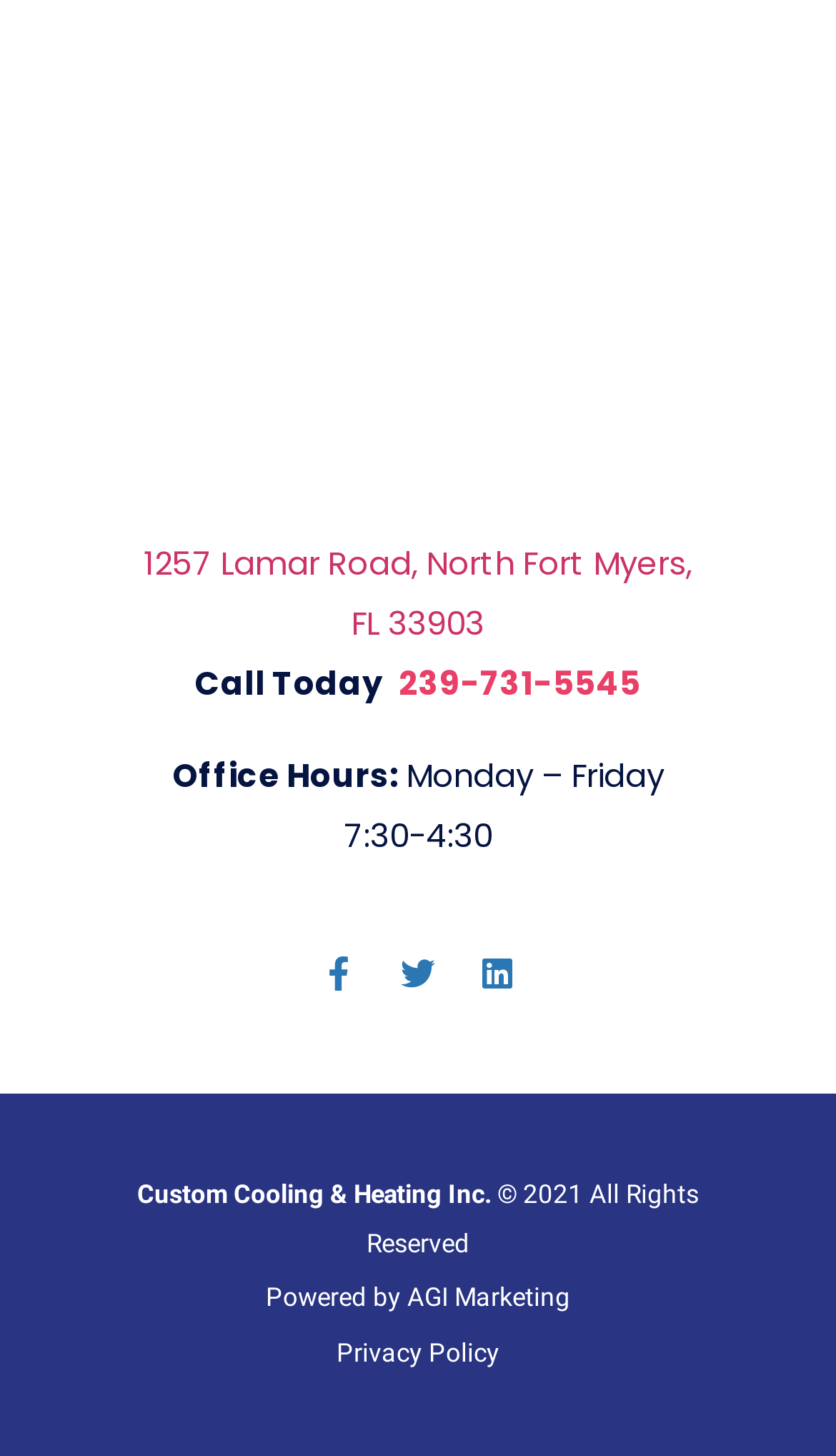What is the company's phone number?
Using the visual information, respond with a single word or phrase.

239-731-5545